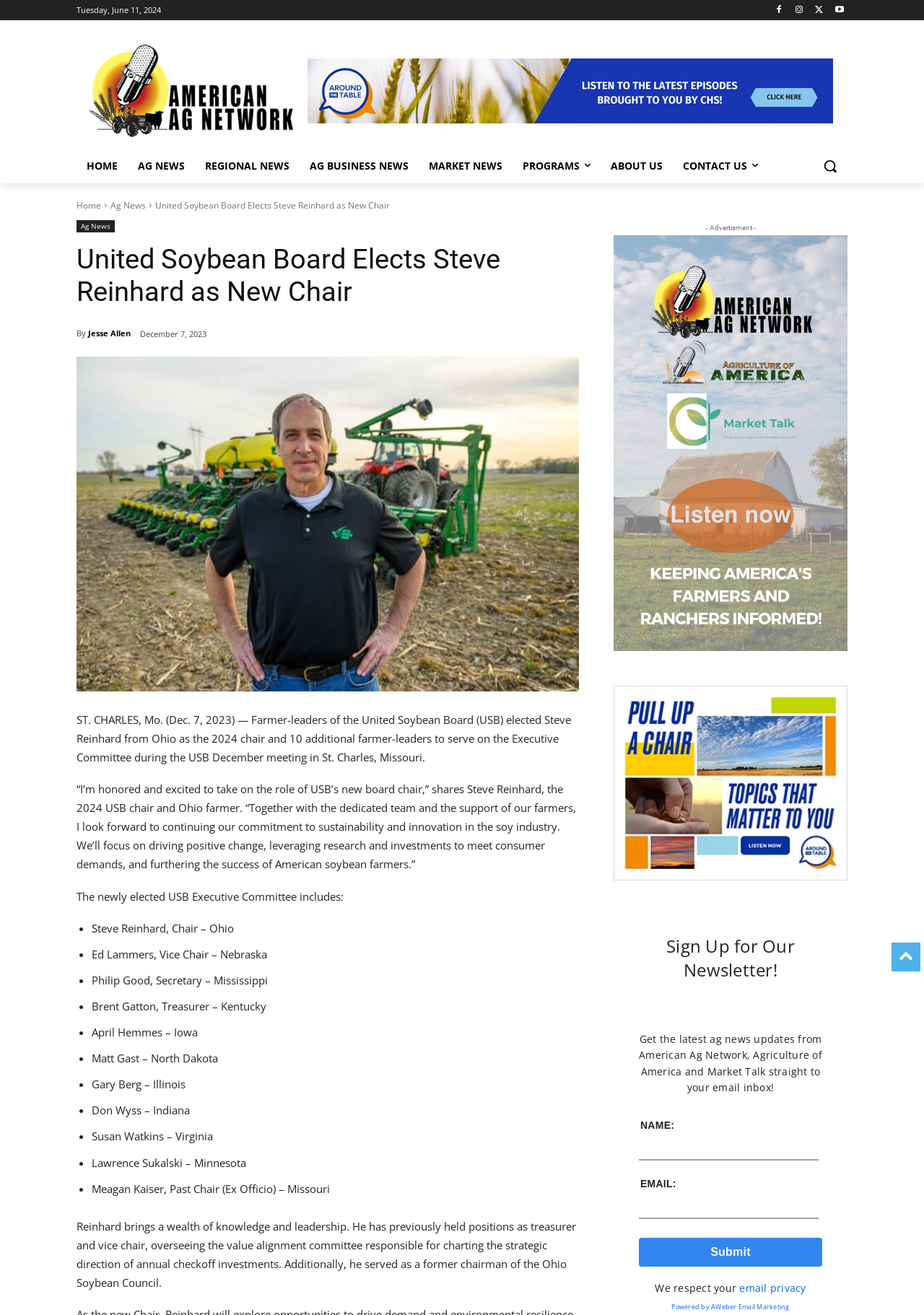Refer to the image and offer a detailed explanation in response to the question: What is the date of the USB December meeting?

The answer can be found in the article's content where it is mentioned that 'ST. CHARLES, Mo. (Dec. 7, 2023) — Farmer-leaders of the United Soybean Board (USB) elected Steve Reinhard from Ohio as the 2024 chair'.